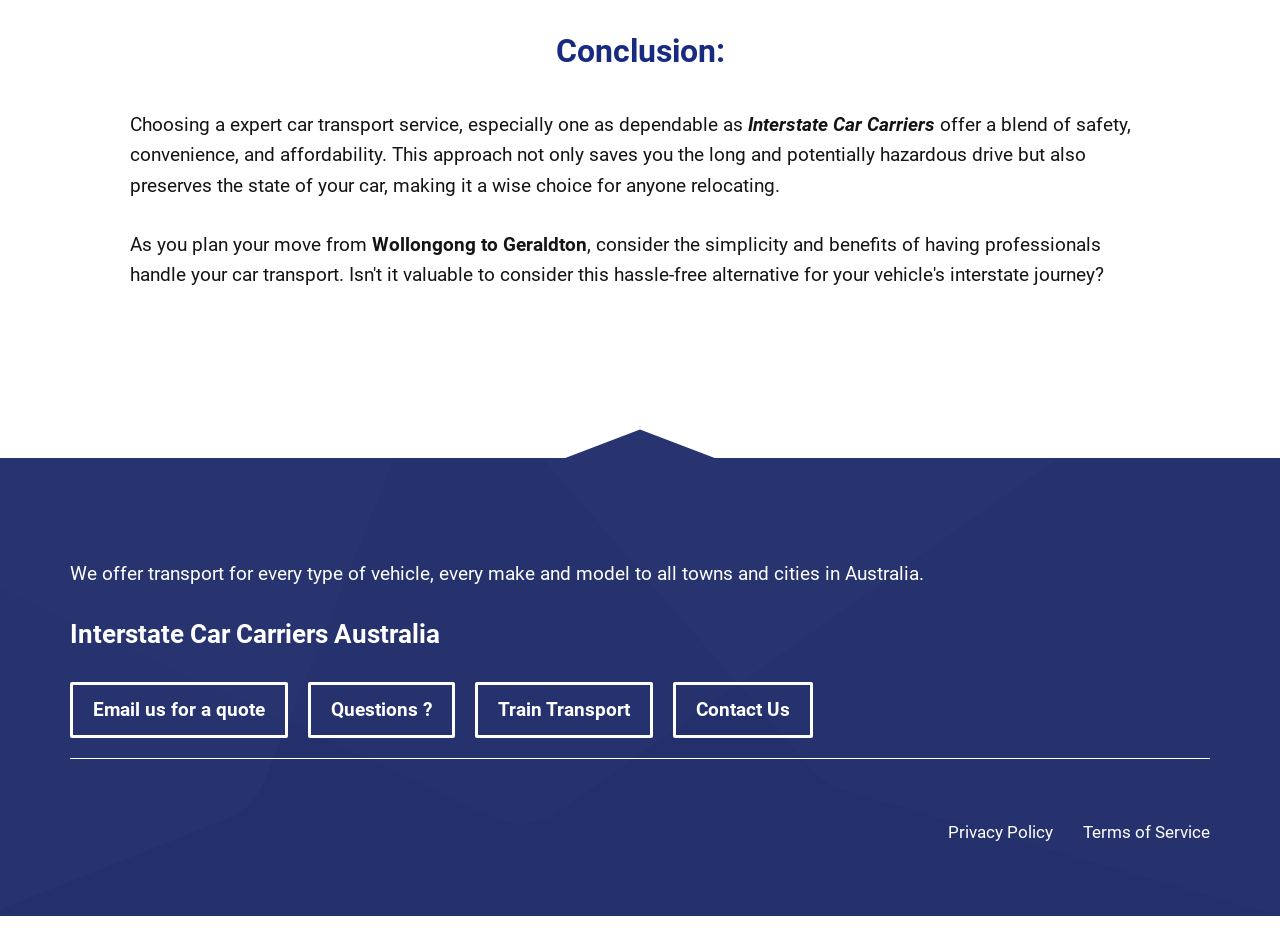How can I get a quote for car transport?
Please give a detailed answer to the question using the information shown in the image.

The link 'Email us for a quote' suggests that I can get a quote for car transport by emailing the service.